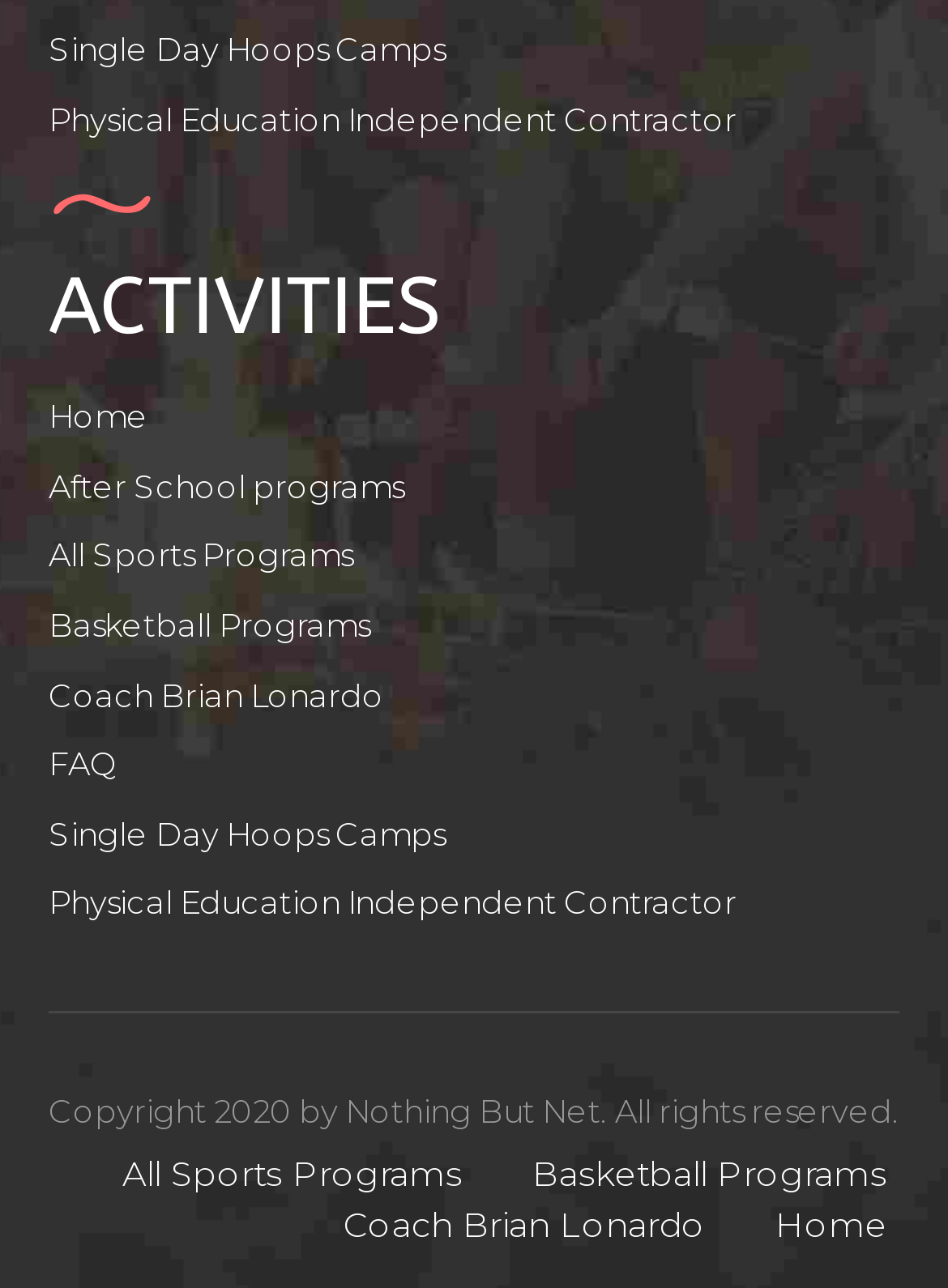Please specify the bounding box coordinates of the element that should be clicked to execute the given instruction: 'view Basketball Programs'. Ensure the coordinates are four float numbers between 0 and 1, expressed as [left, top, right, bottom].

[0.051, 0.47, 0.403, 0.5]